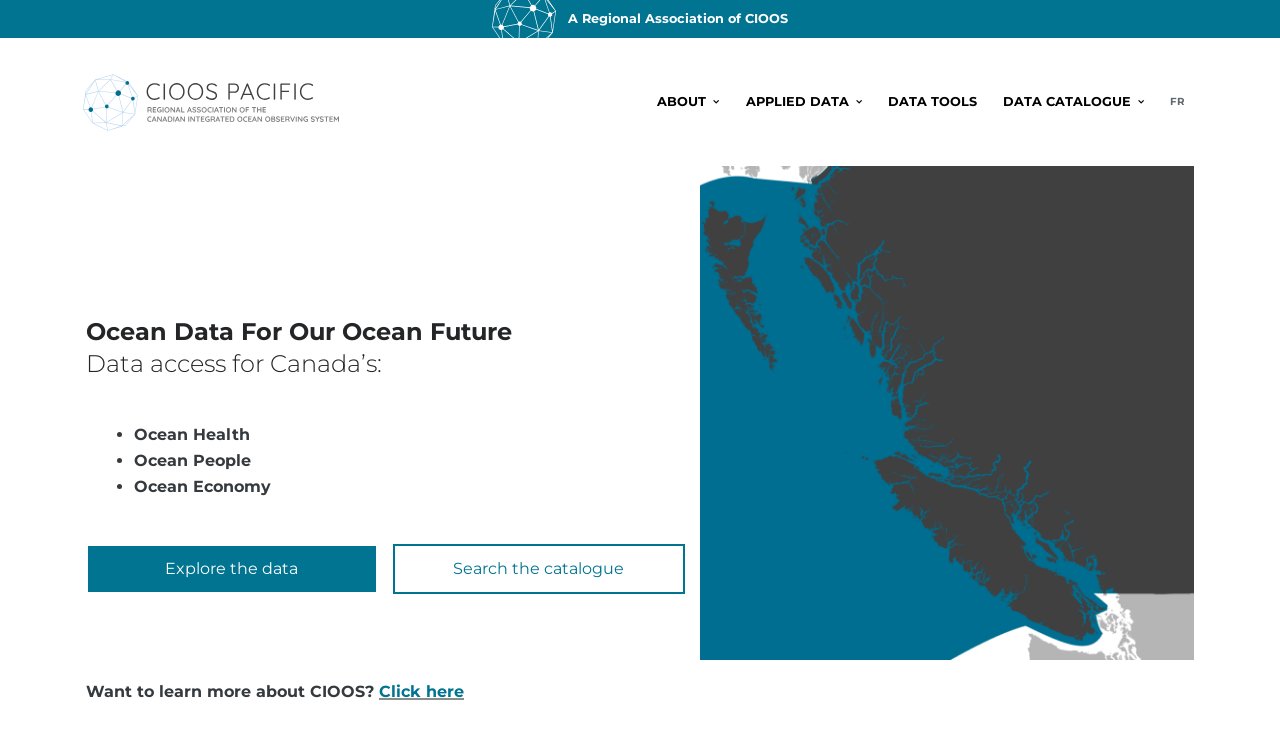Please identify the bounding box coordinates of the region to click in order to complete the given instruction: "Explore the data". The coordinates should be four float numbers between 0 and 1, i.e., [left, top, right, bottom].

[0.067, 0.724, 0.295, 0.791]